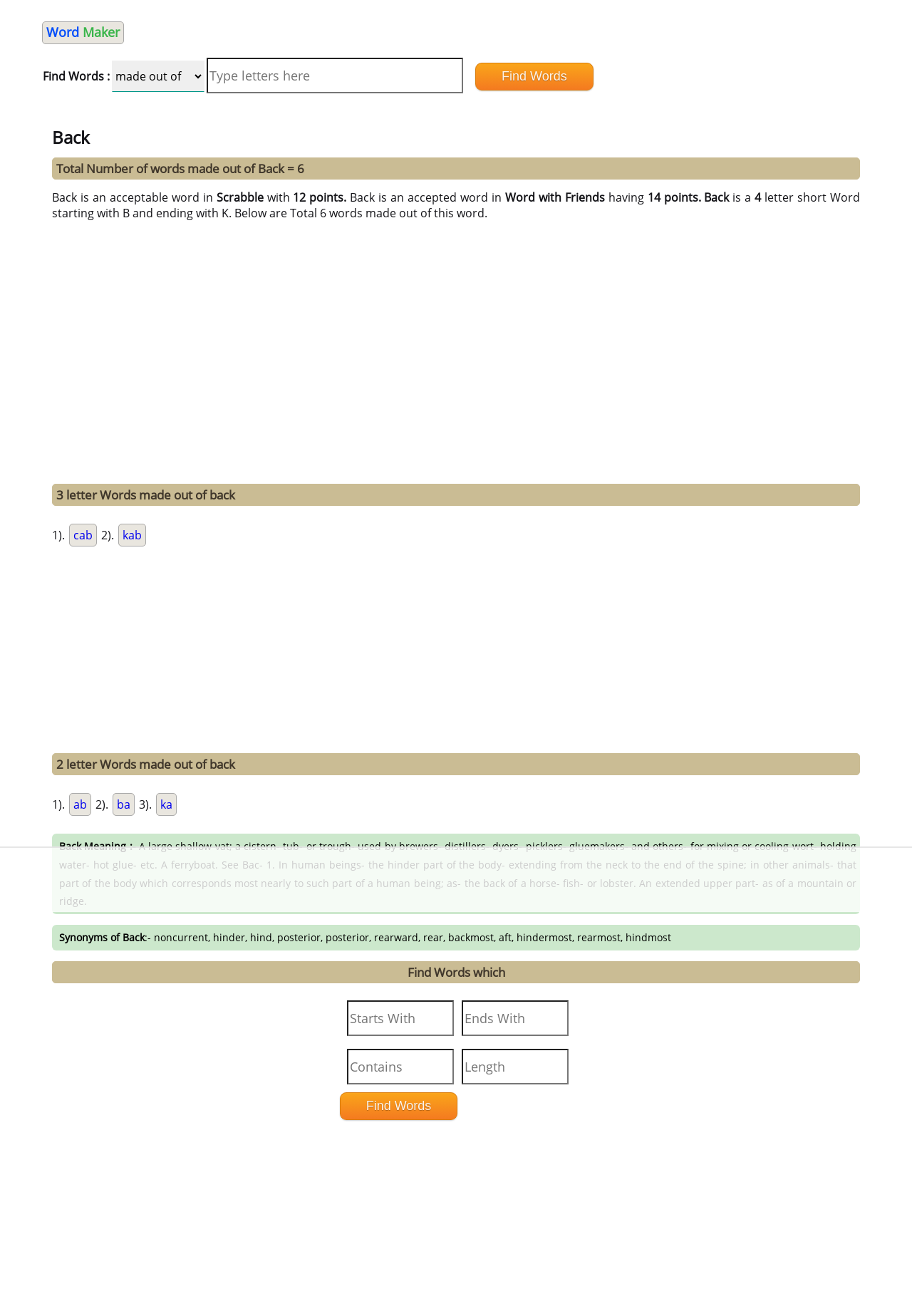Calculate the bounding box coordinates of the UI element given the description: "Next Post →".

None